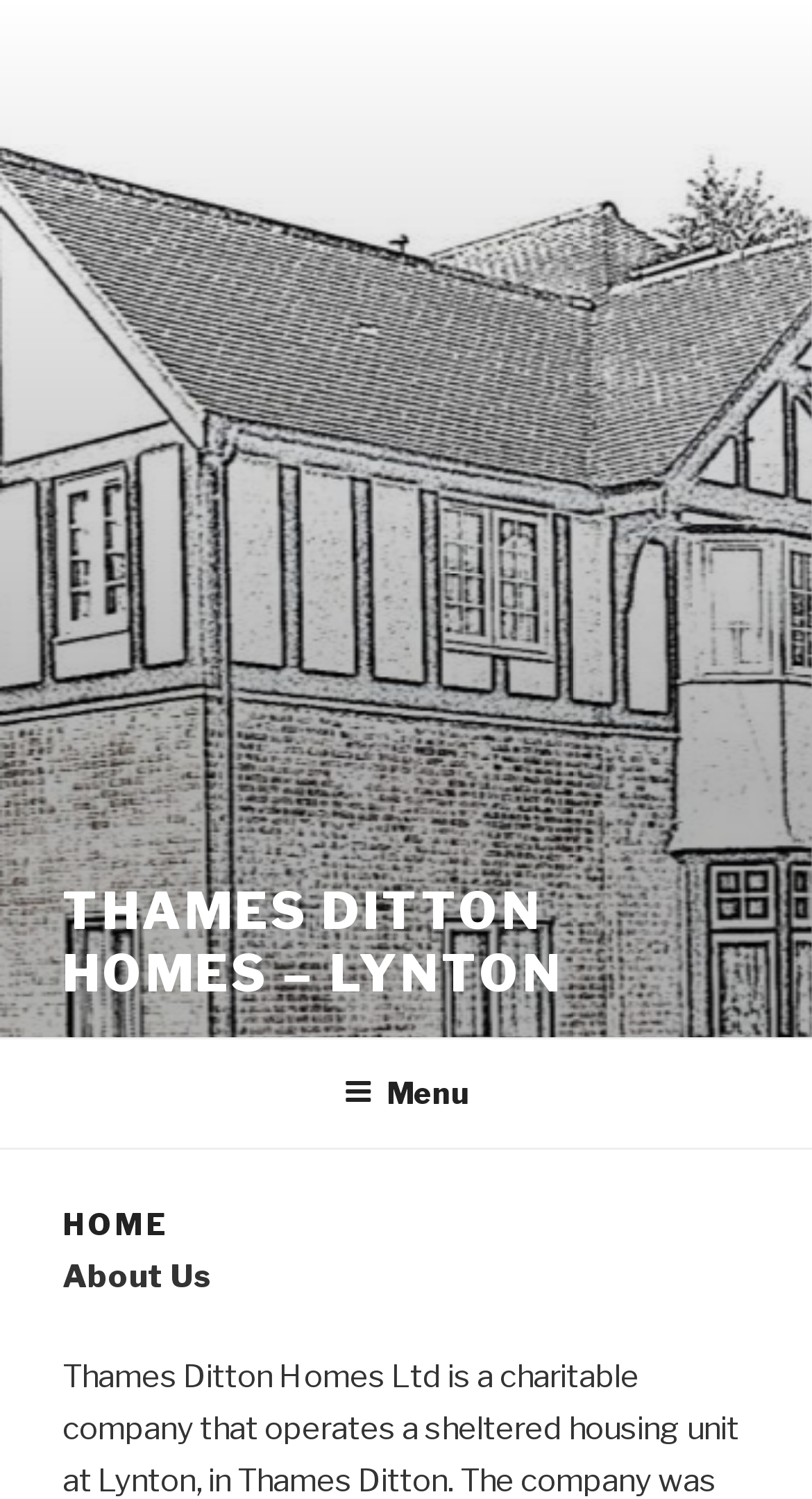Identify and provide the text of the main header on the webpage.

THAMES DITTON HOMES – LYNTON